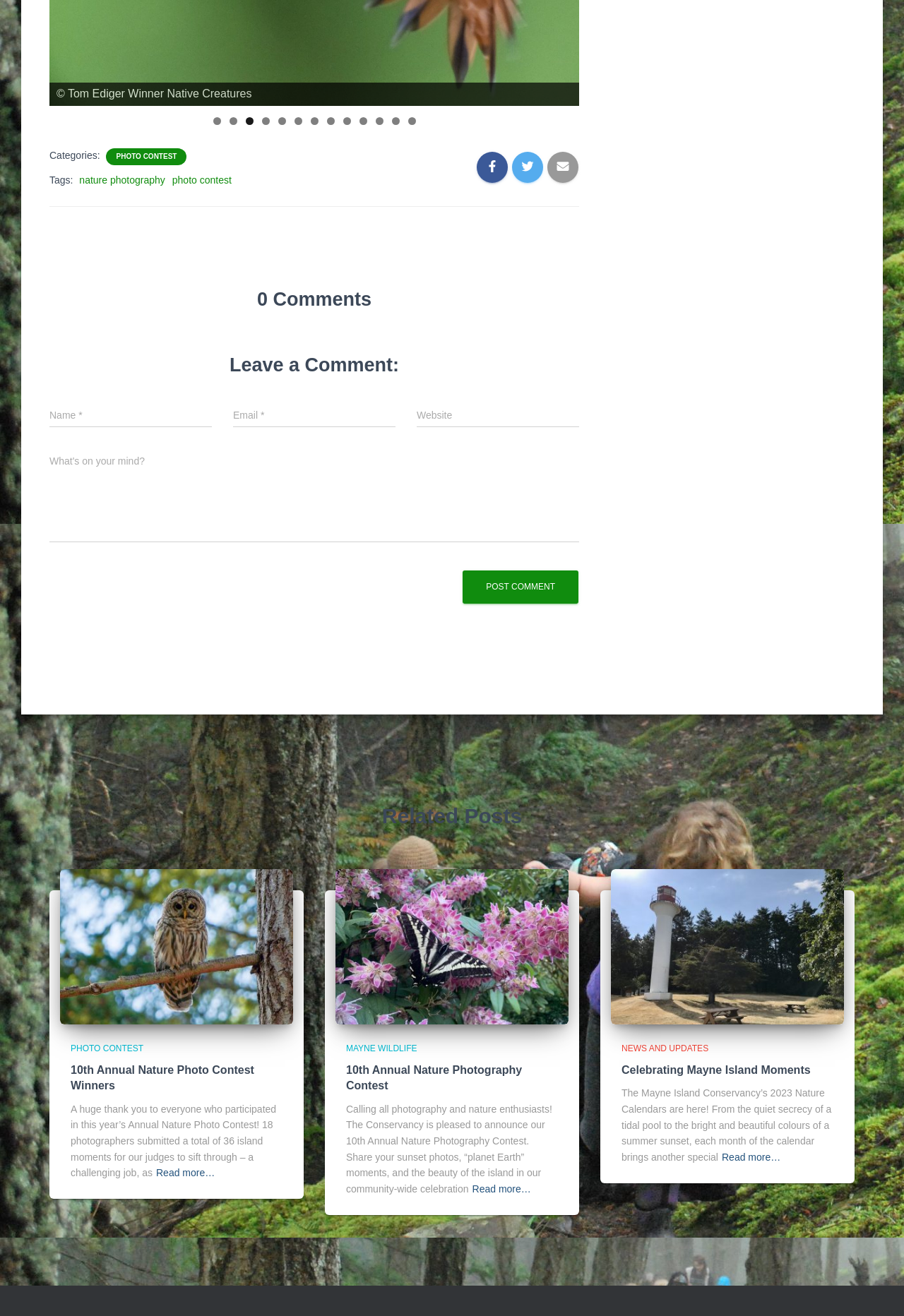Kindly provide the bounding box coordinates of the section you need to click on to fulfill the given instruction: "Enter your name in the 'Name' textbox".

[0.055, 0.306, 0.234, 0.325]